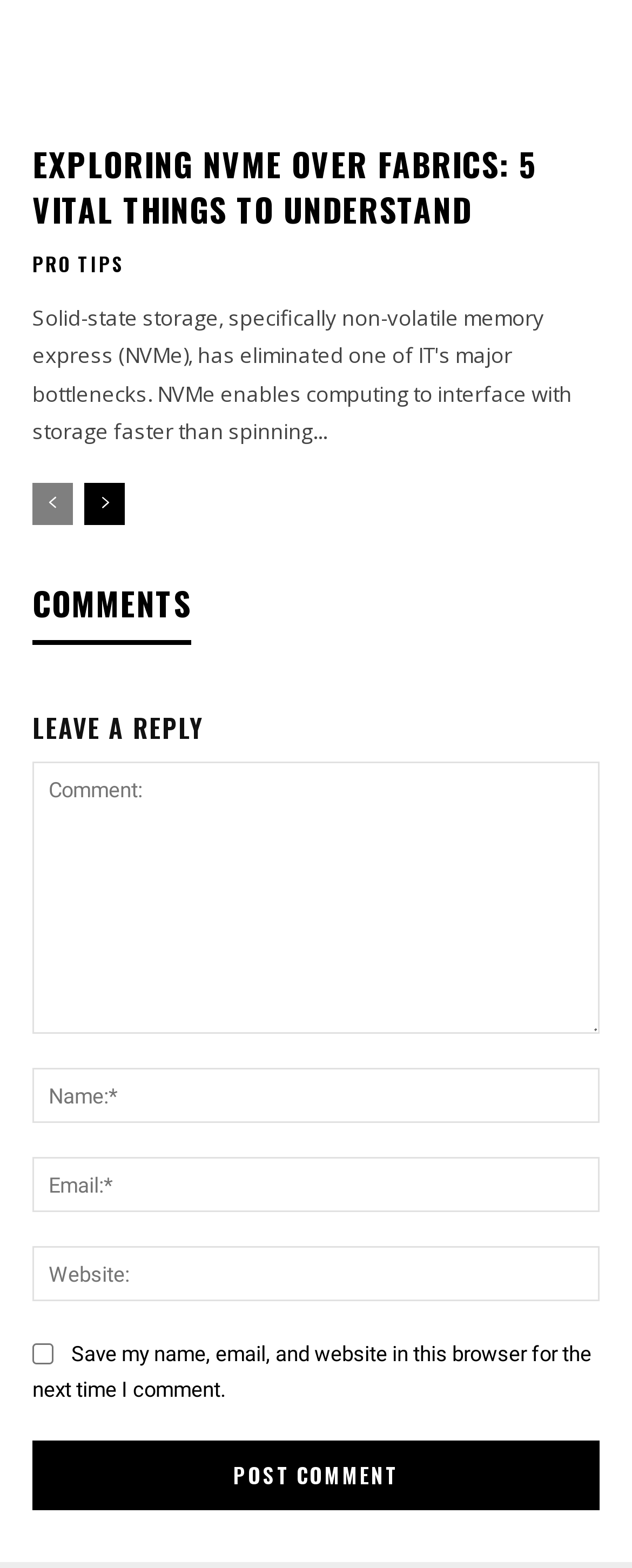What is the purpose of the 'Save my name, email, and website' checkbox?
Look at the image and respond to the question as thoroughly as possible.

The checkbox is located below the text boxes for entering name, email, and website, and it is labeled as 'Save my name, email, and website in this browser for the next time I comment.' This suggests that checking the box will save the user's information for future comments, making it easier to leave a reply.